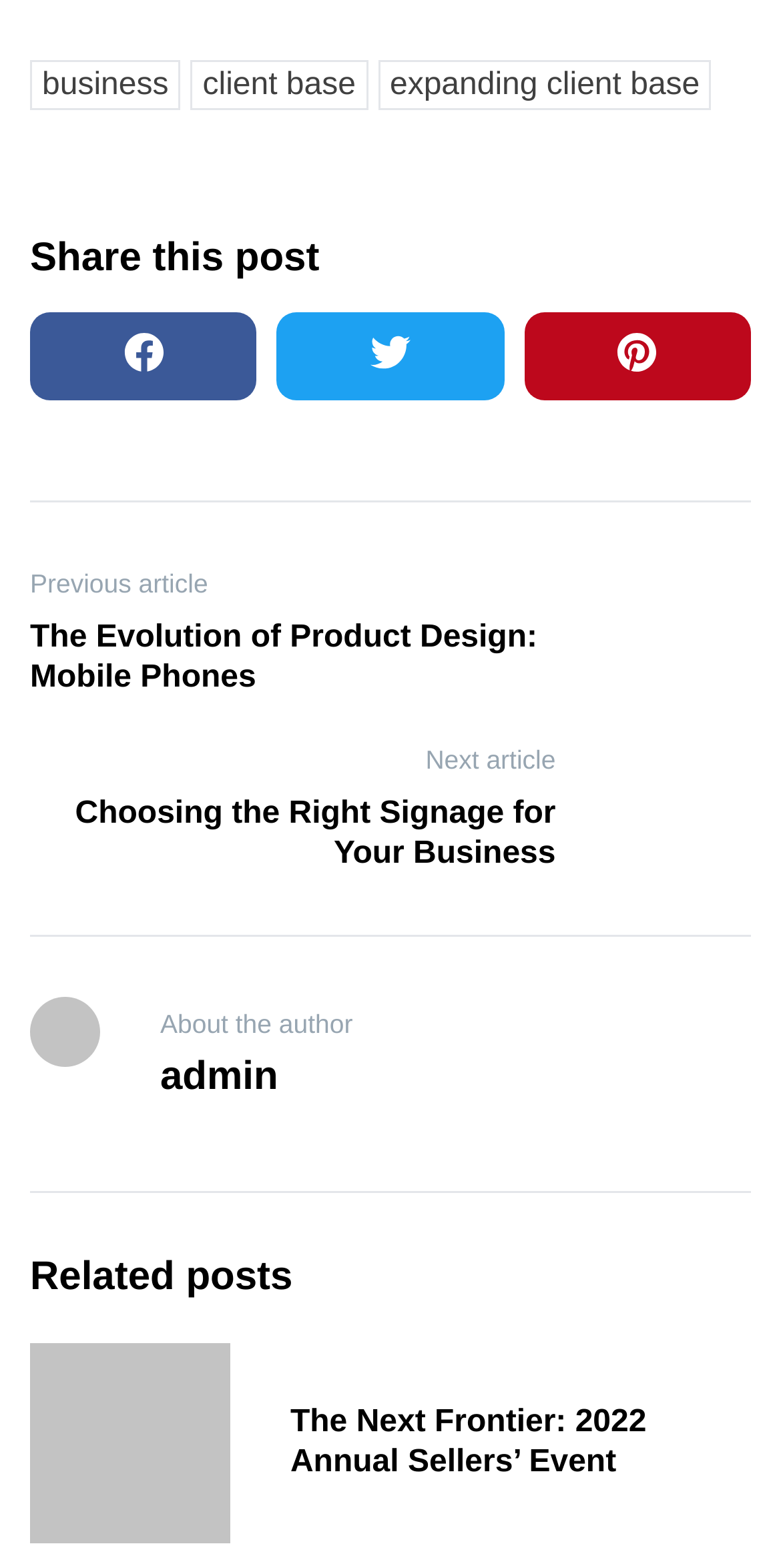Give a short answer to this question using one word or a phrase:
What is the text of the first link in the footer?

business